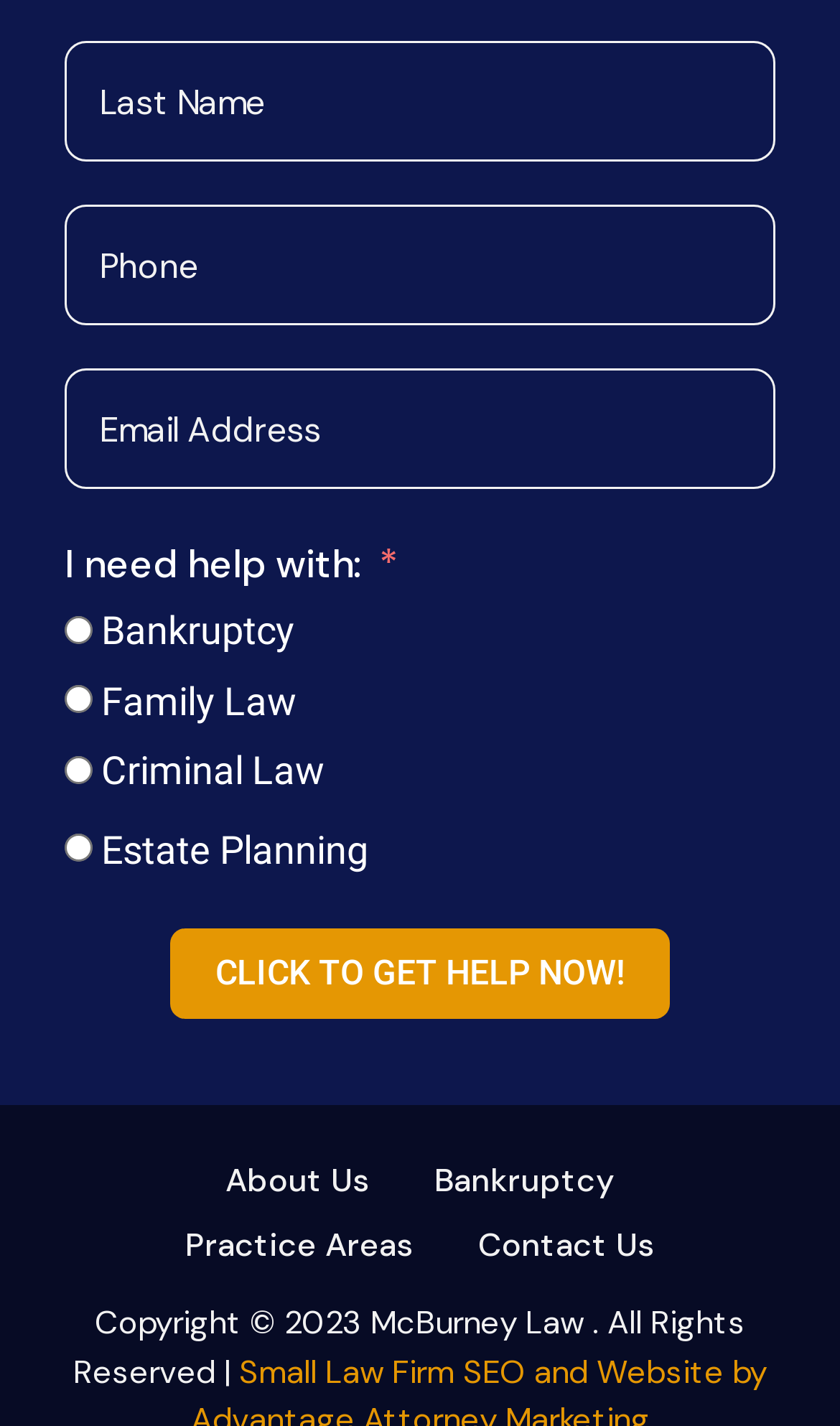Identify the bounding box coordinates of the clickable region required to complete the instruction: "Enter your information". The coordinates should be given as four float numbers within the range of 0 and 1, i.e., [left, top, right, bottom].

[0.077, 0.029, 0.923, 0.114]